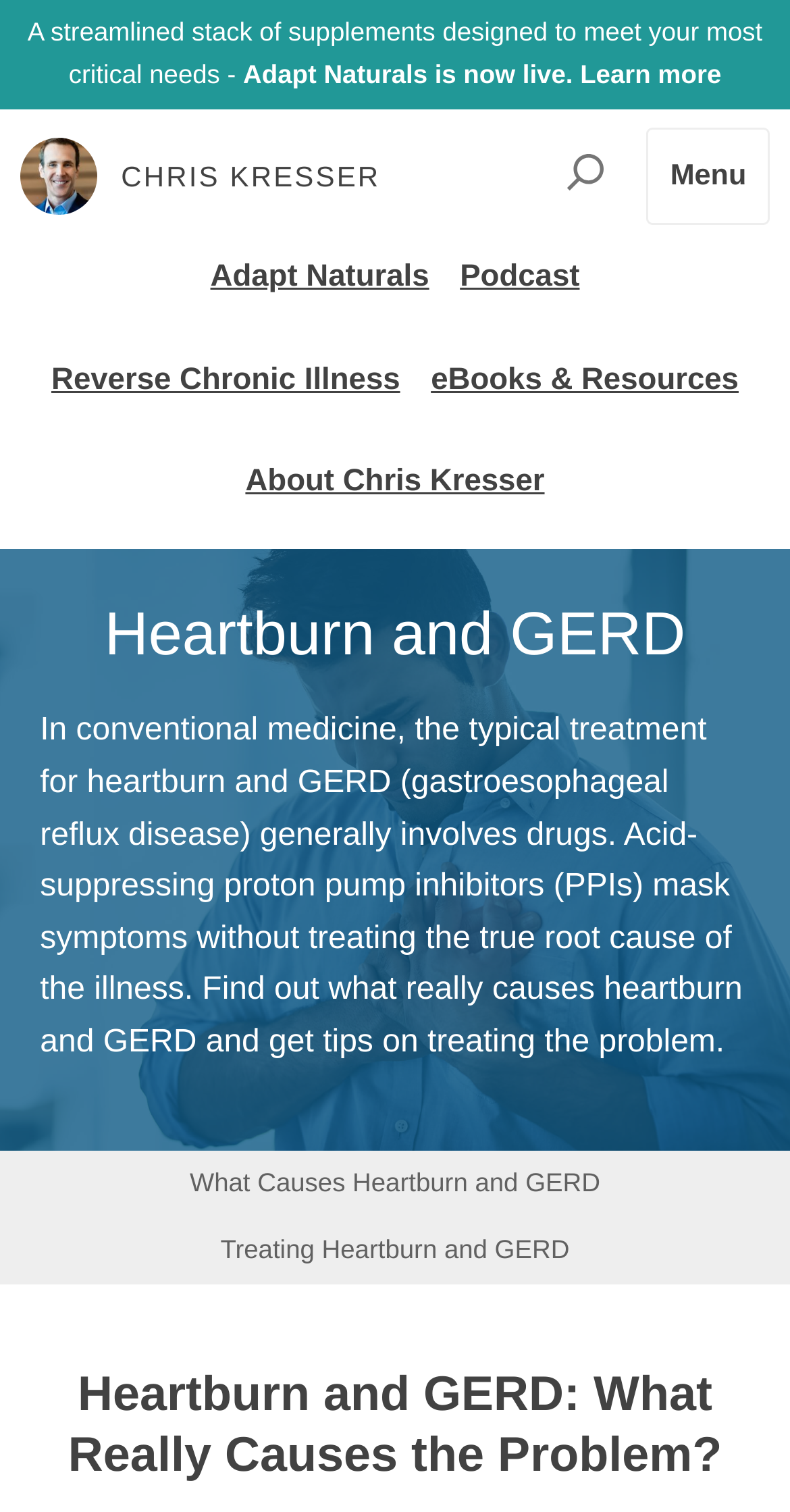Answer the following in one word or a short phrase: 
What is the purpose of the proton pump inhibitors (PPIs) mentioned on this webpage?

Mask symptoms